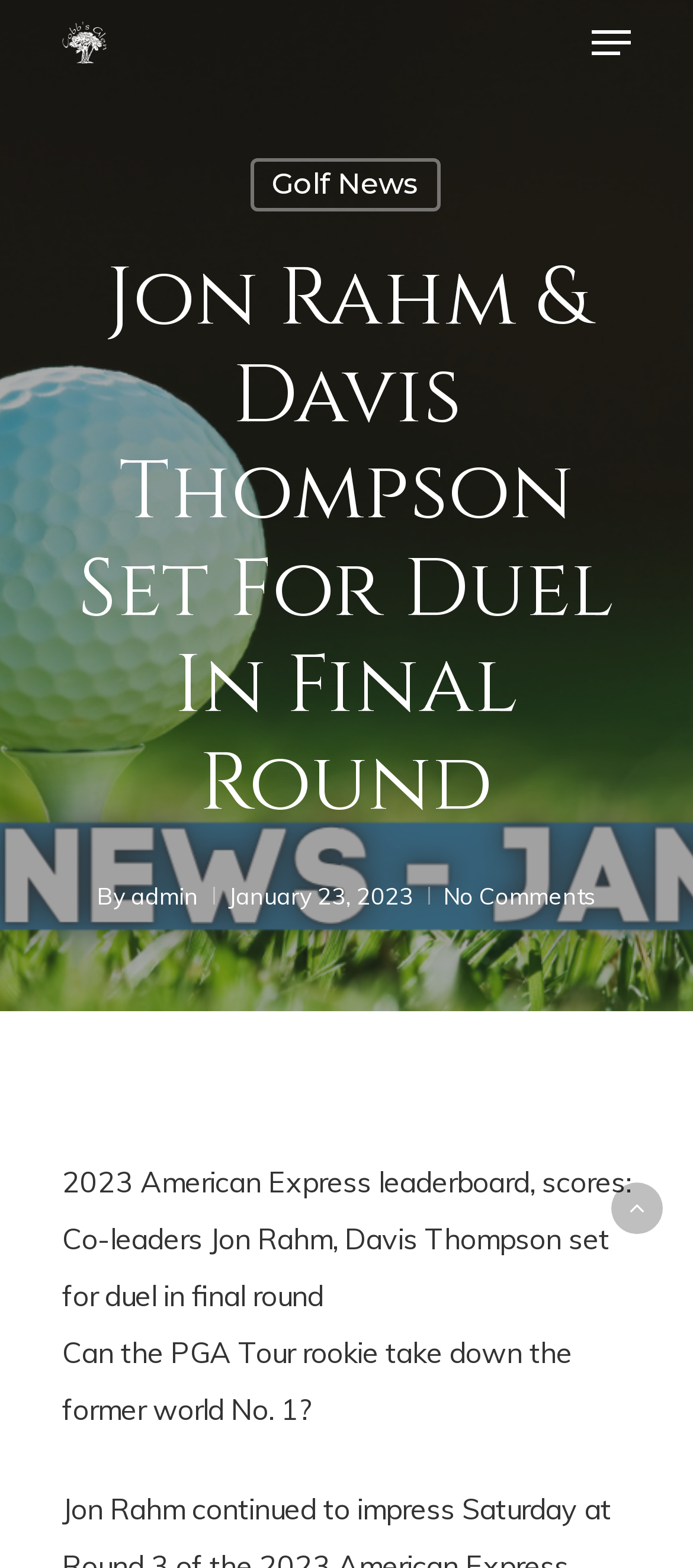What is the date of the article?
Utilize the image to construct a detailed and well-explained answer.

I found the answer by looking at the StaticText element with the text 'January 23, 2023' which is located near the author's name, indicating that it is the date when the article was published.